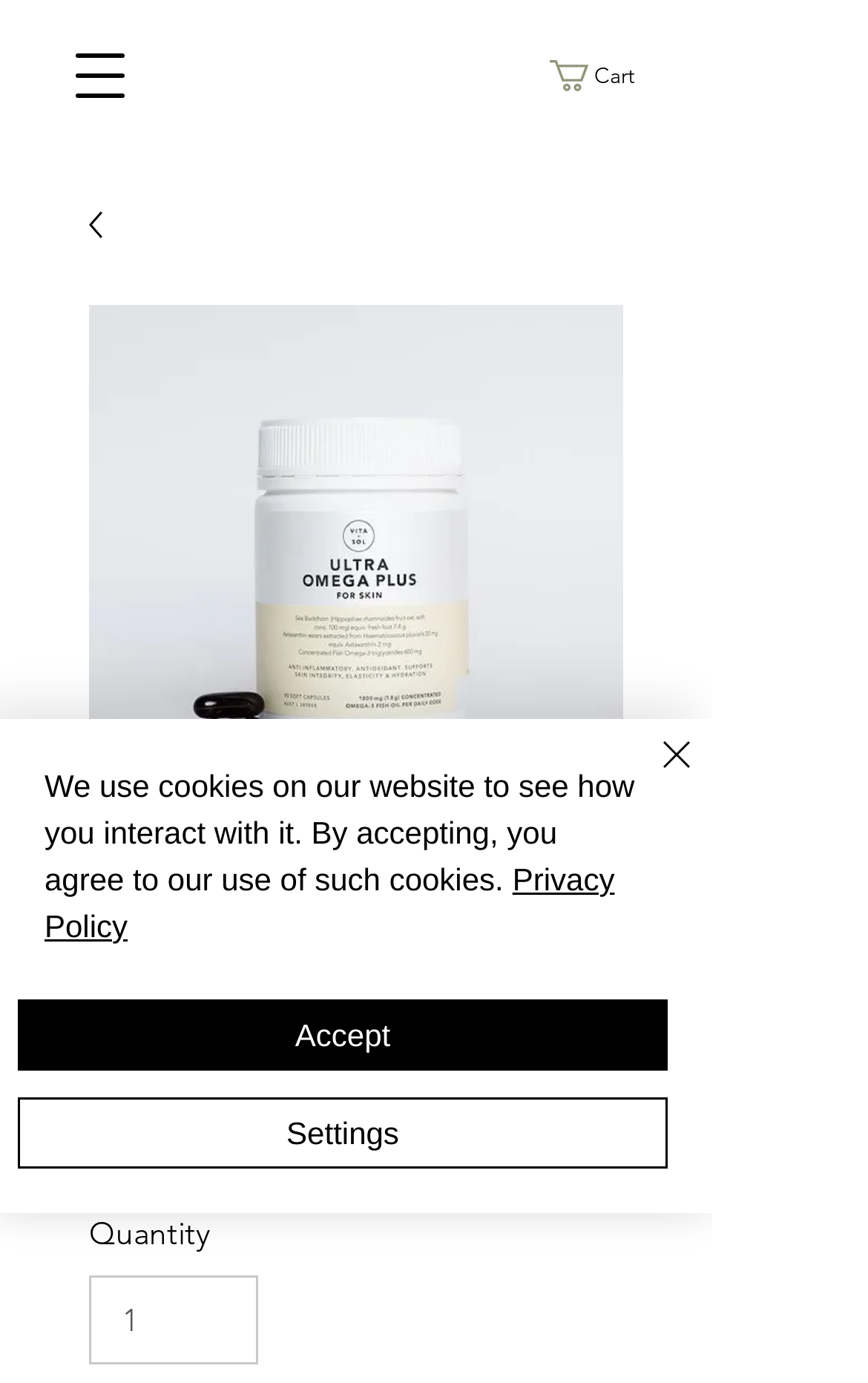Locate the bounding box of the UI element described in the following text: "input value="1" aria-label="Quantity" value="1"".

[0.103, 0.922, 0.298, 0.987]